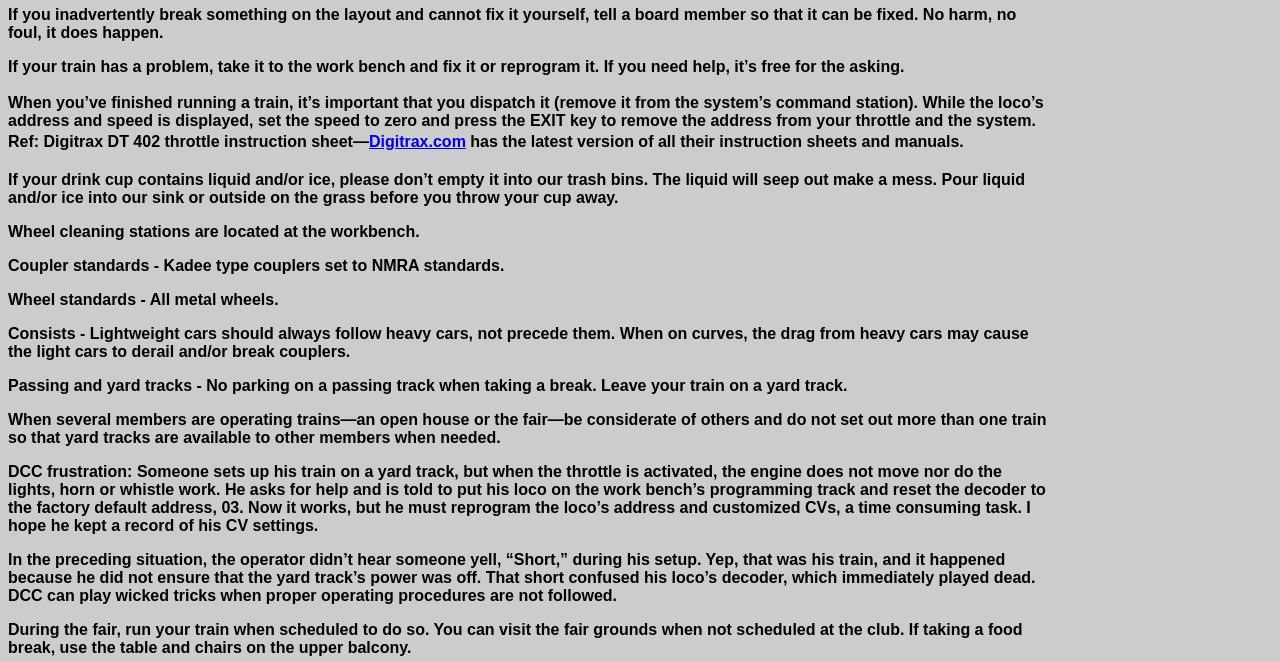Using the elements shown in the image, answer the question comprehensively: What should you do if your train has a problem?

According to the webpage, if your train has a problem, you should take it to the work bench and fix it or reprogram it. If you need help, it's free for the asking.